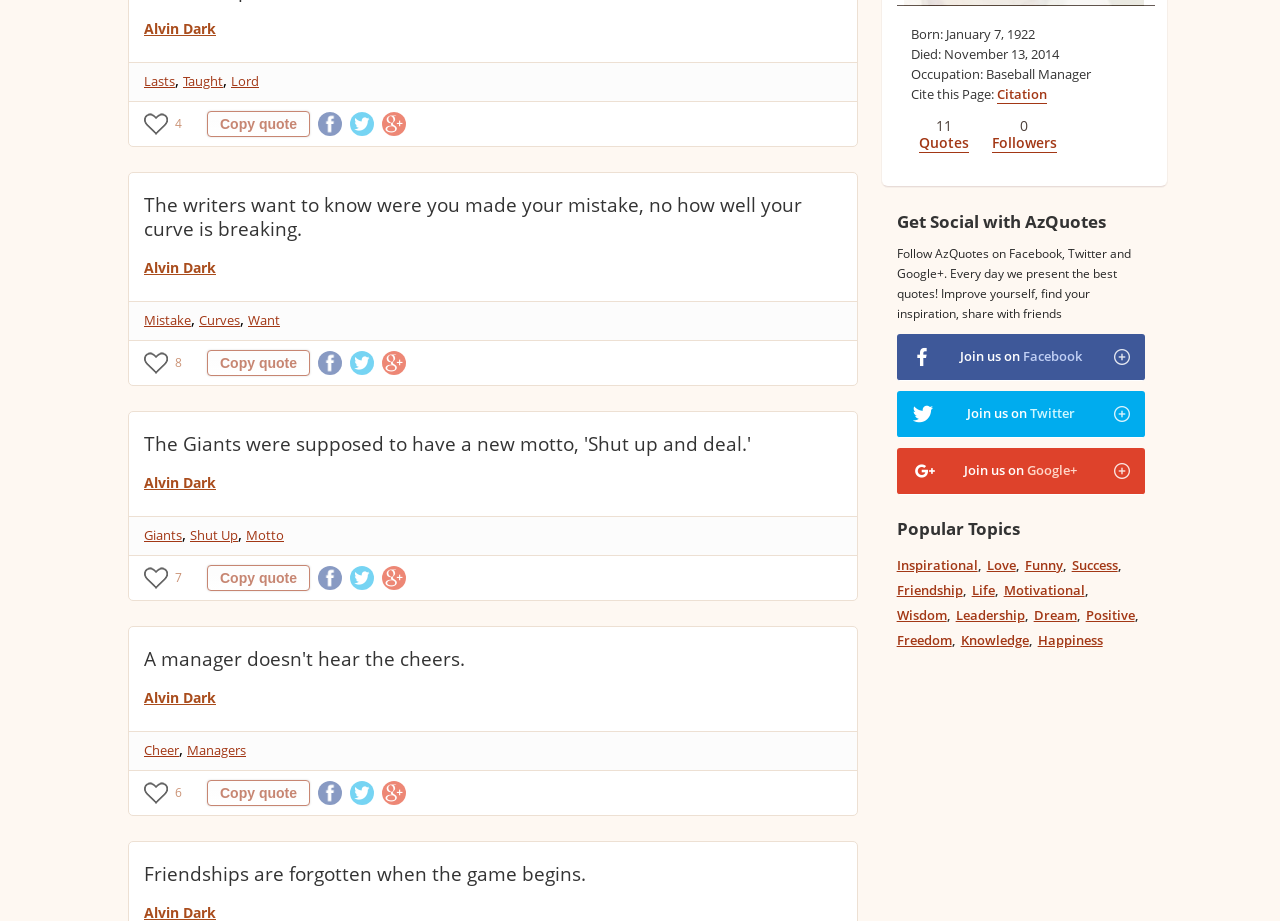Identify the bounding box coordinates of the HTML element based on this description: "Inspirational".

[0.7, 0.601, 0.766, 0.625]